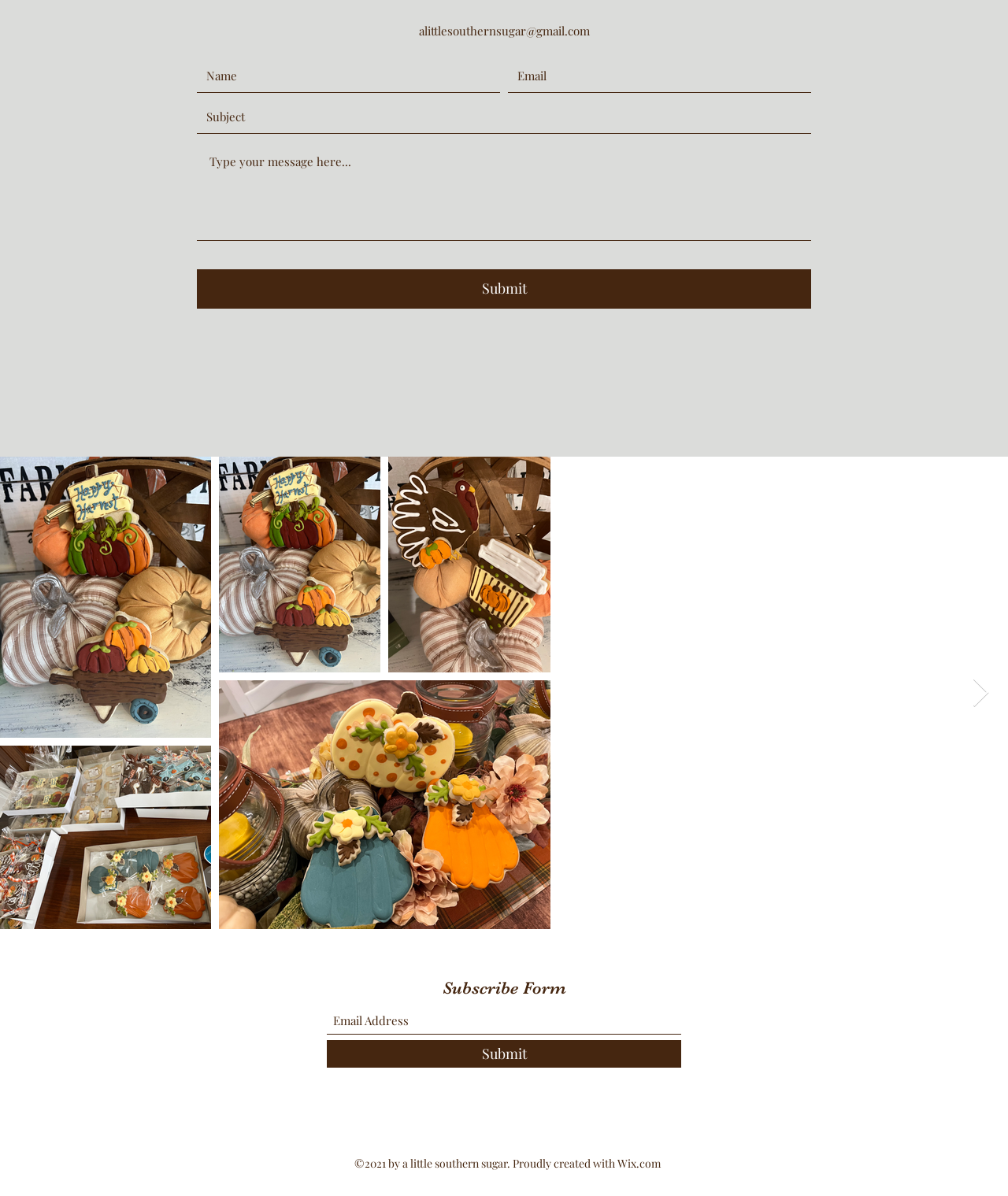How many buttons are there in the bottom left corner?
From the screenshot, provide a brief answer in one word or phrase.

4